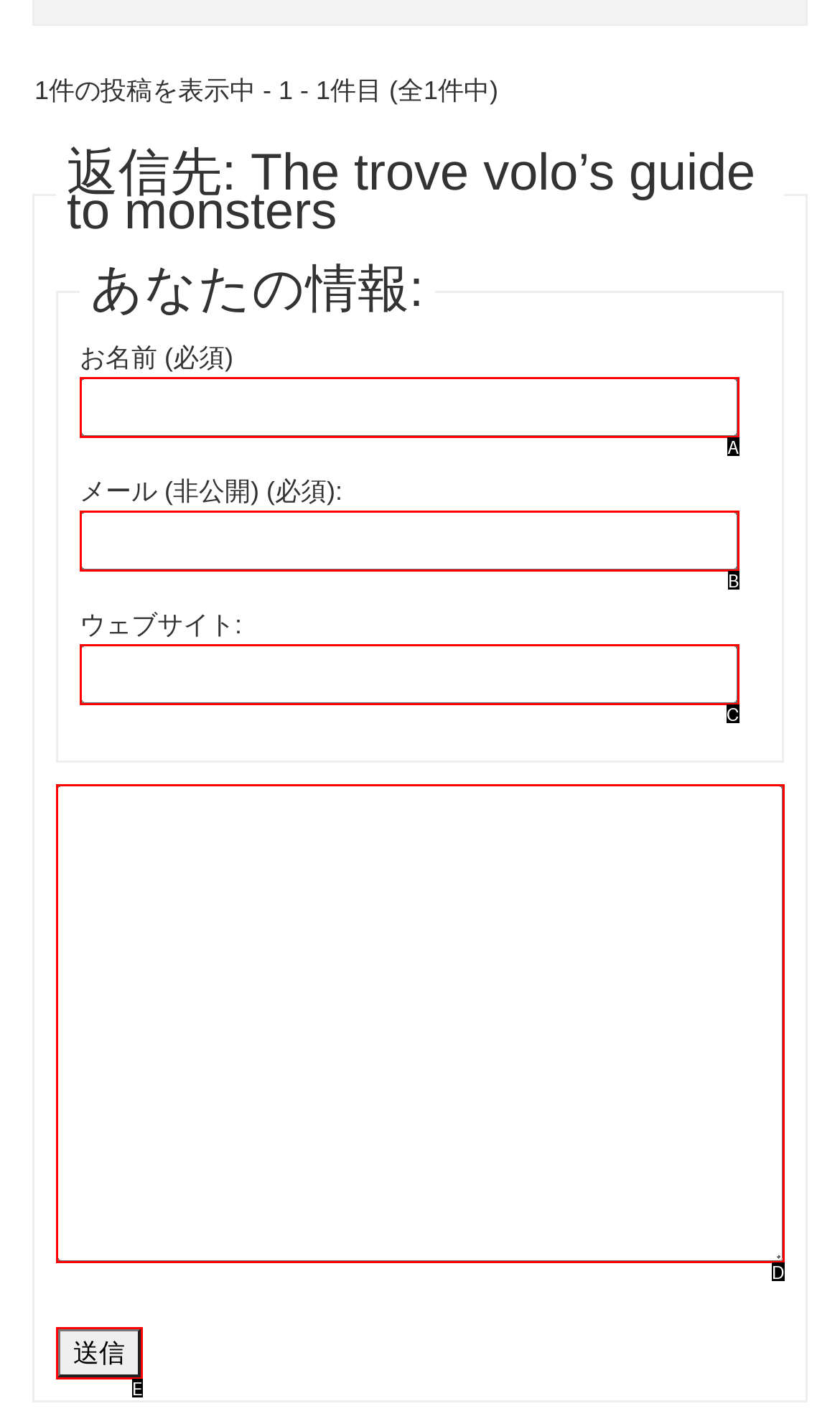Identify the letter that best matches this UI element description: All about Technology
Answer with the letter from the given options.

None